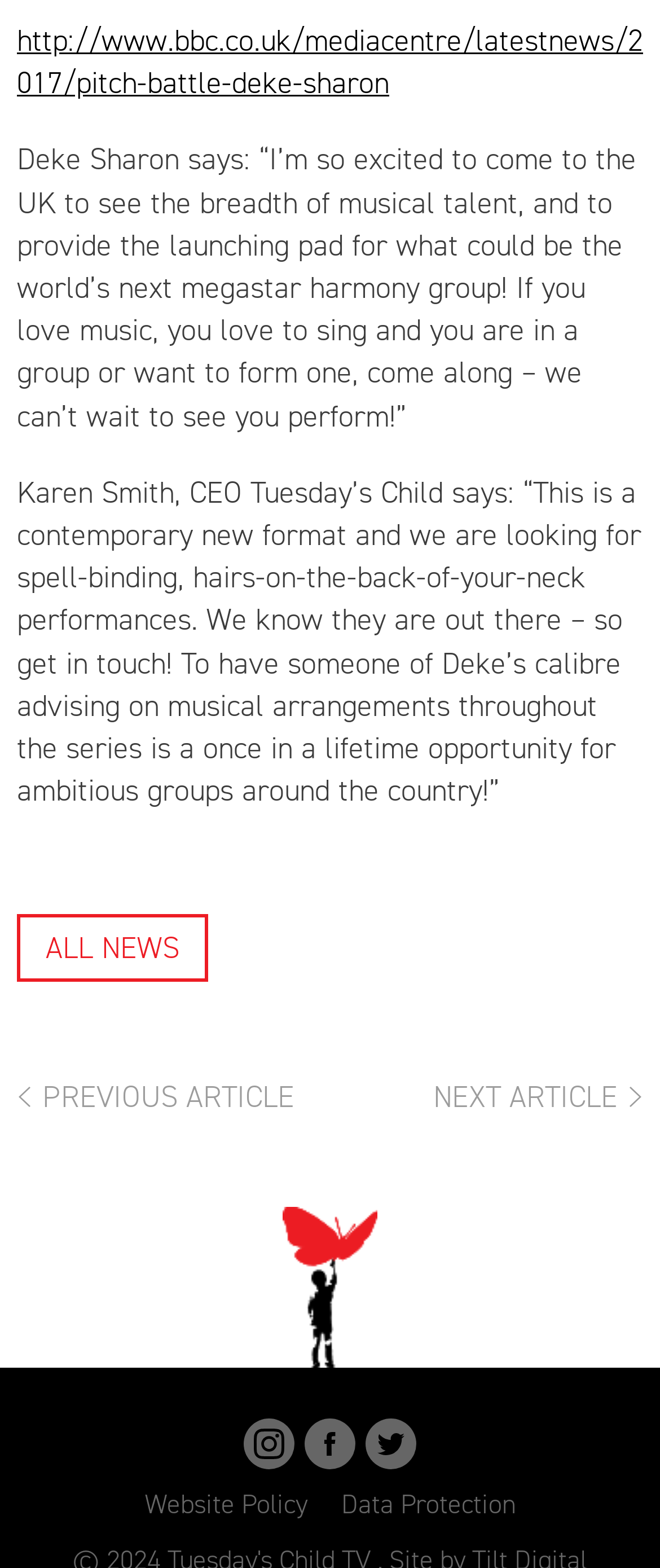Answer the question below with a single word or a brief phrase: 
What is the purpose of the webpage?

news article